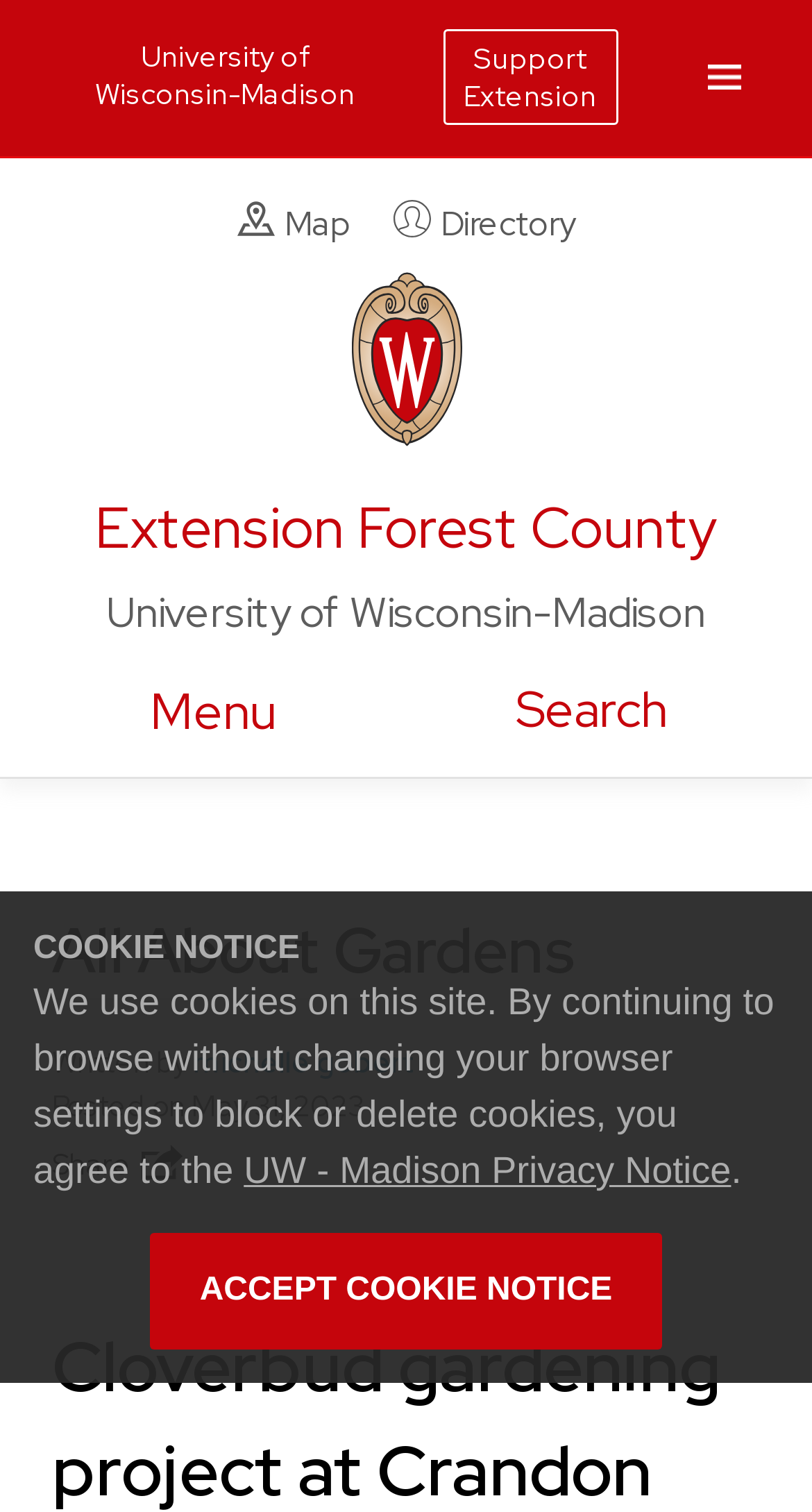What is the name of the gardening project?
Using the image, provide a concise answer in one word or a short phrase.

All About Gardens